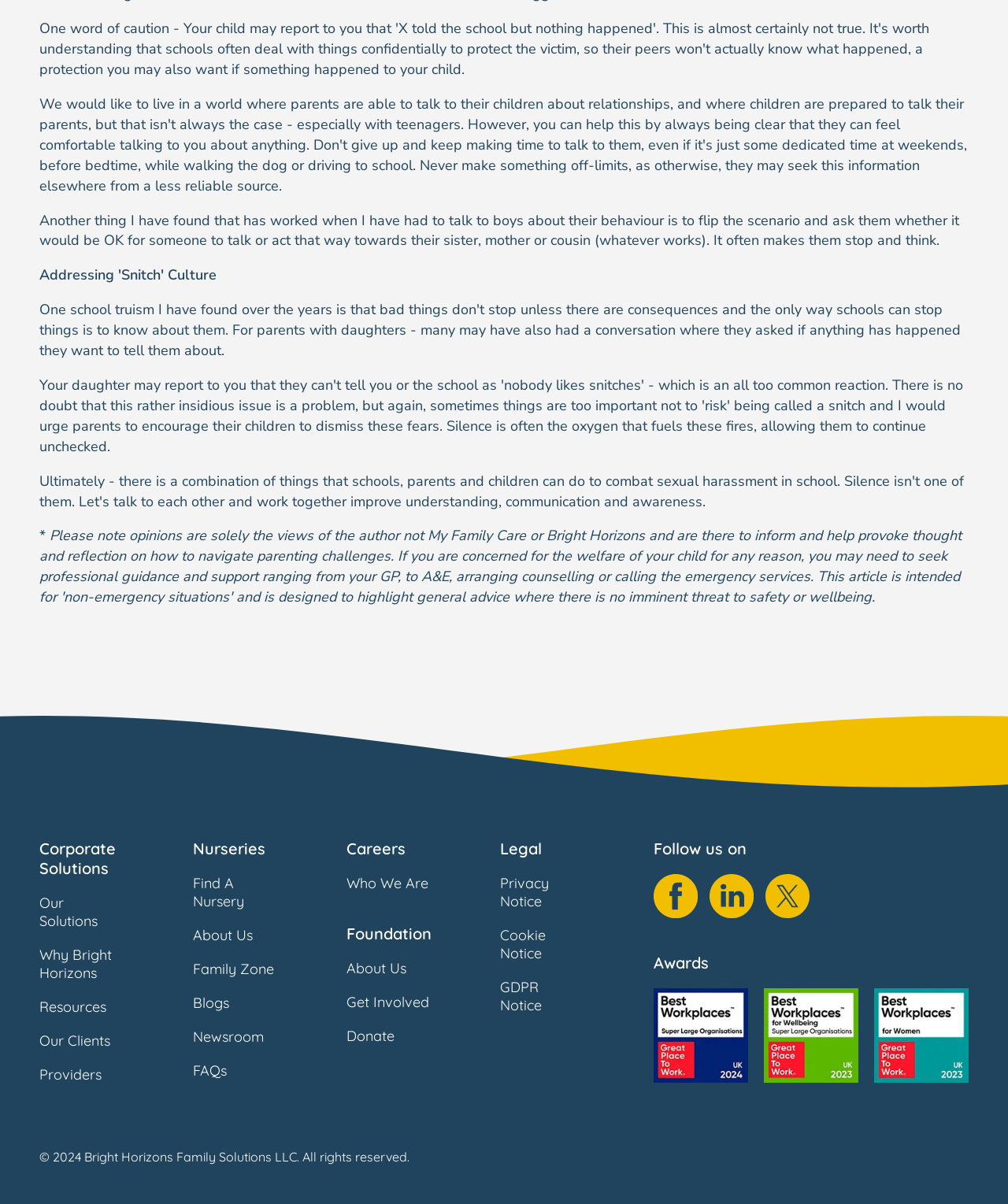Find the bounding box coordinates of the clickable region needed to perform the following instruction: "Learn about Nurseries". The coordinates should be provided as four float numbers between 0 and 1, i.e., [left, top, right, bottom].

[0.191, 0.696, 0.305, 0.713]